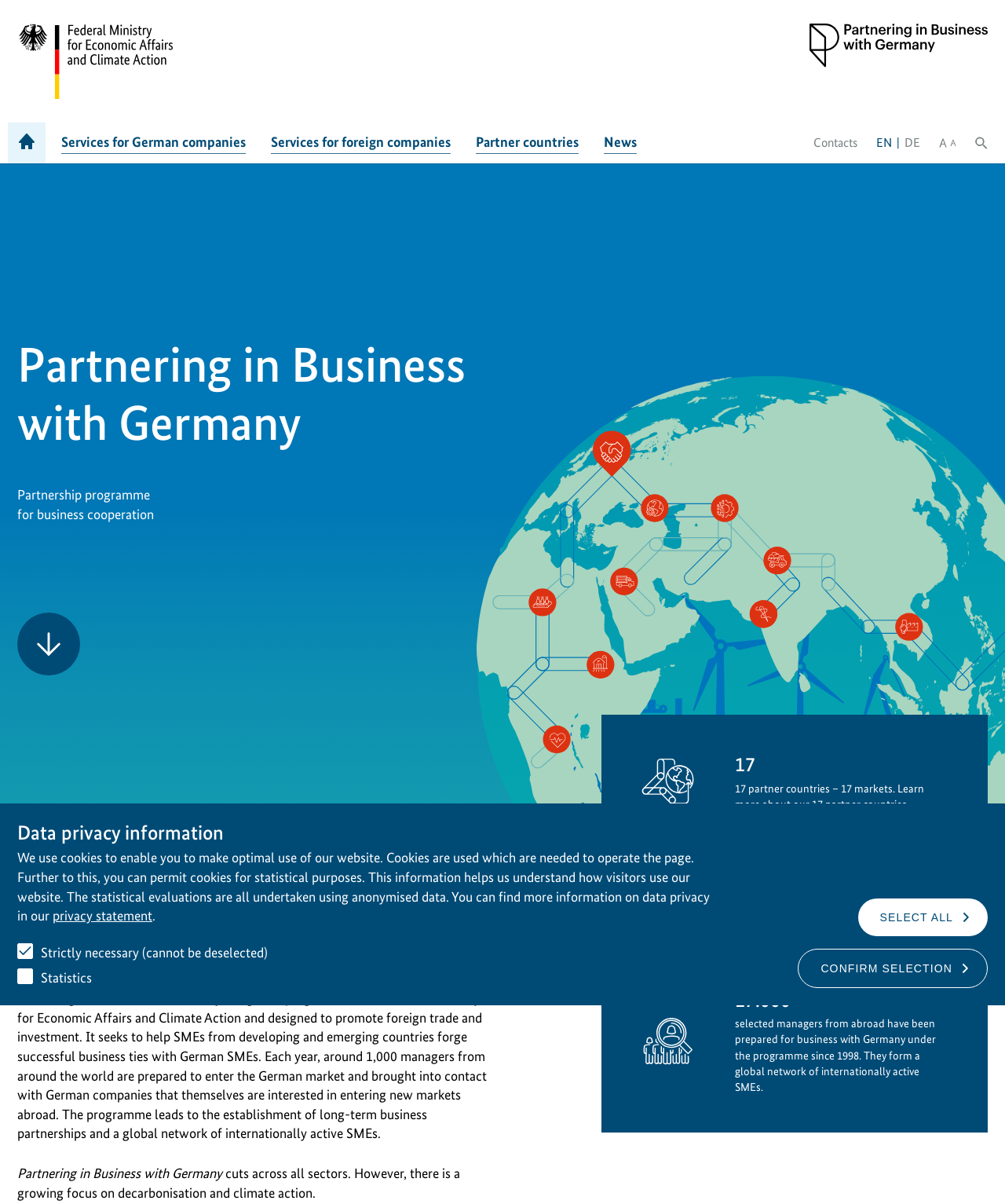Please determine the bounding box coordinates of the area that needs to be clicked to complete this task: 'Click the button to scroll down'. The coordinates must be four float numbers between 0 and 1, formatted as [left, top, right, bottom].

[0.017, 0.508, 0.08, 0.561]